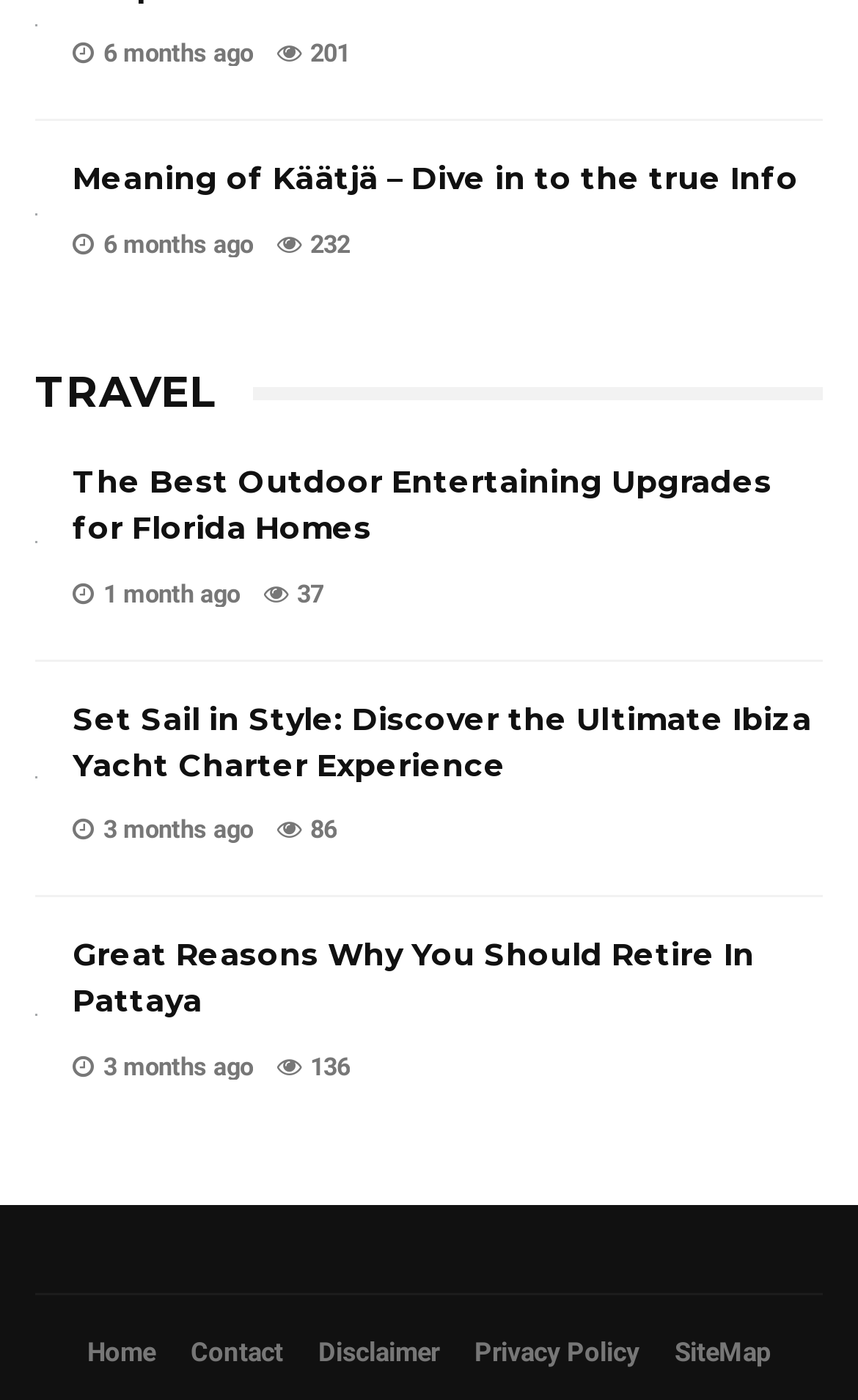From the screenshot, find the bounding box of the UI element matching this description: "Privacy Policy". Supply the bounding box coordinates in the form [left, top, right, bottom], each a float between 0 and 1.

[0.532, 0.95, 0.765, 0.983]